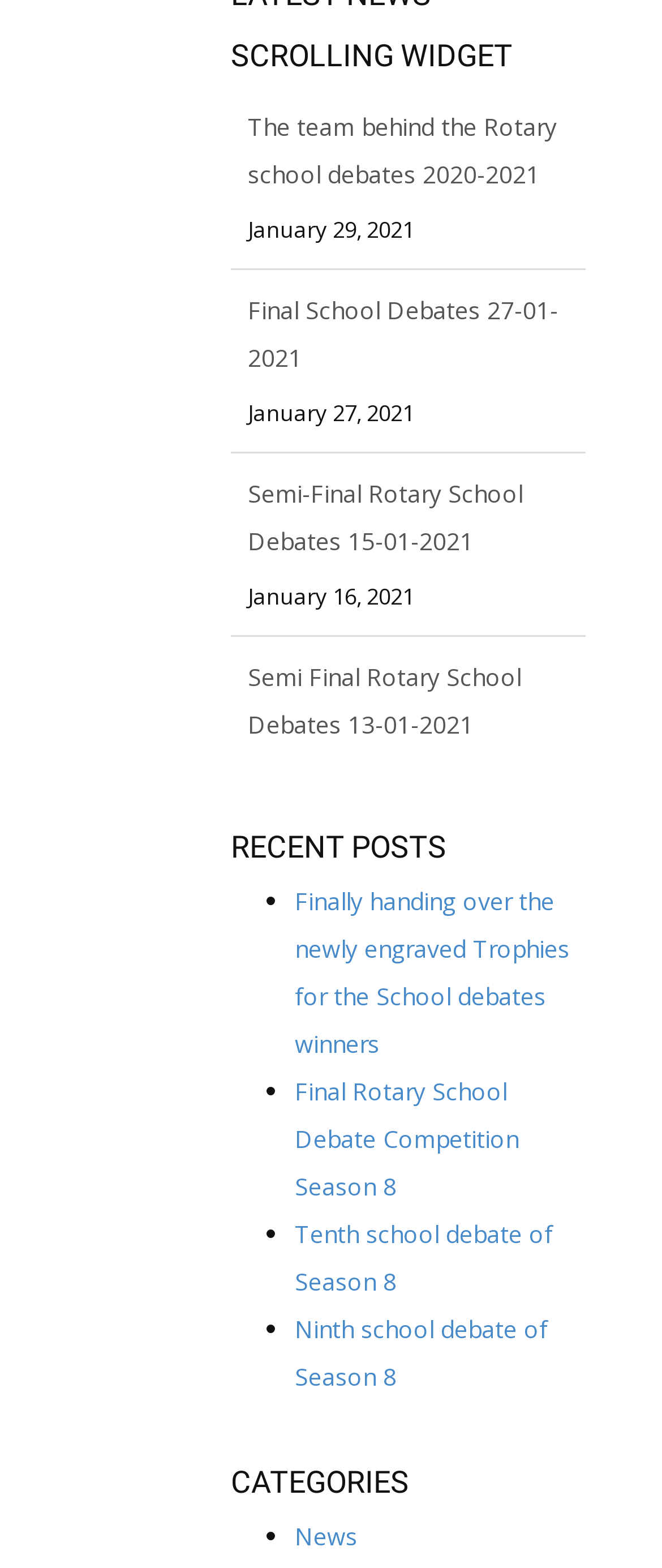Determine the bounding box coordinates for the HTML element mentioned in the following description: "News". The coordinates should be a list of four floats ranging from 0 to 1, represented as [left, top, right, bottom].

[0.445, 0.969, 0.54, 0.99]